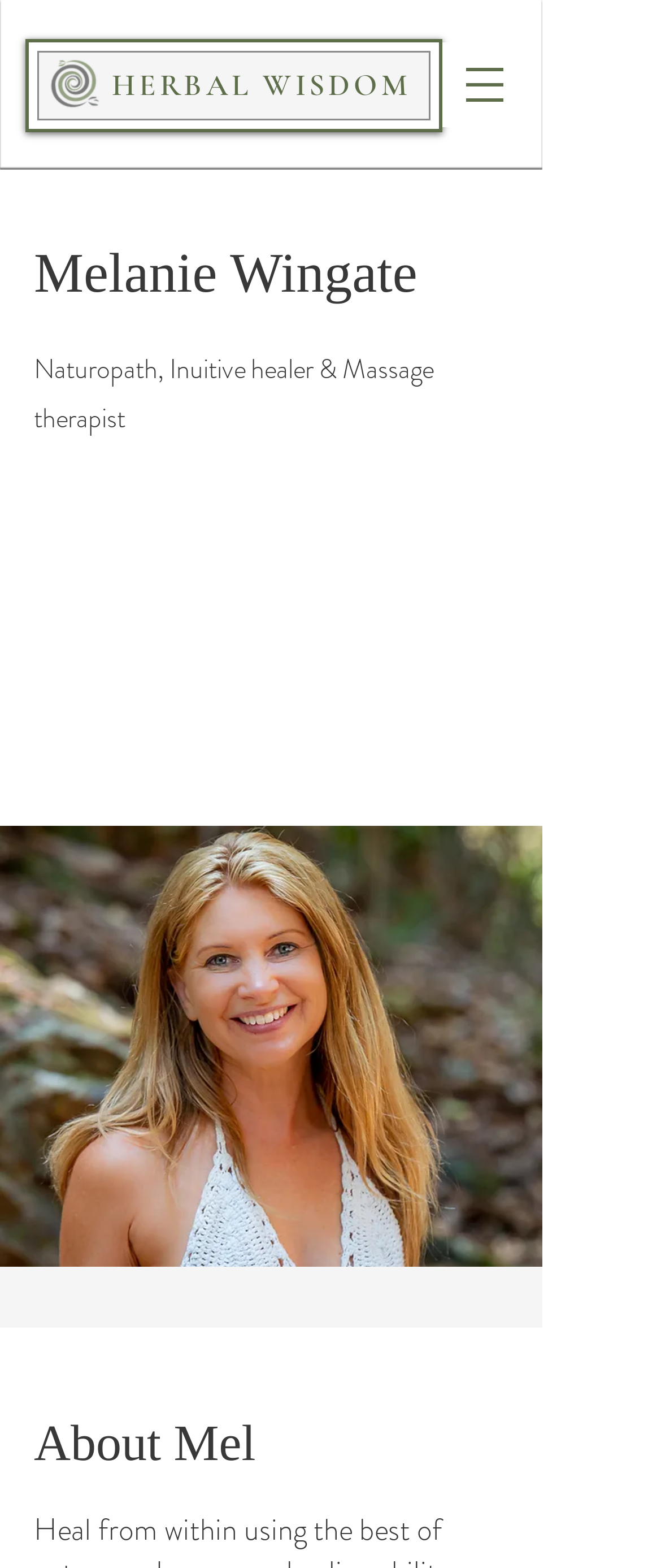What is the name of the section below the navigation menu?
Please give a detailed answer to the question using the information shown in the image.

After opening the navigation menu, we can see a heading 'About Mel' which is the name of the section below the navigation menu.